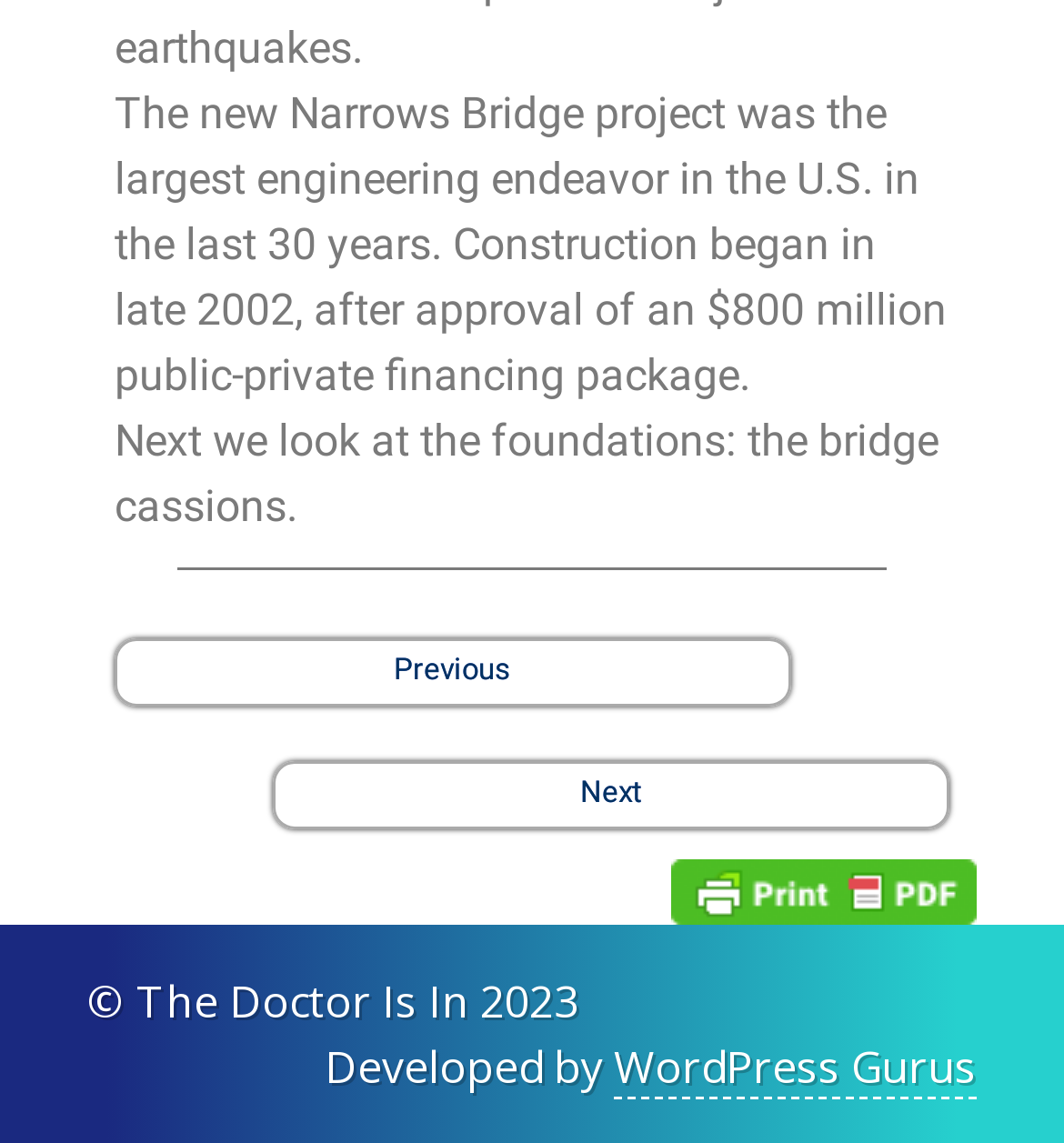Who developed the website? Based on the image, give a response in one word or a short phrase.

WordPress Gurus